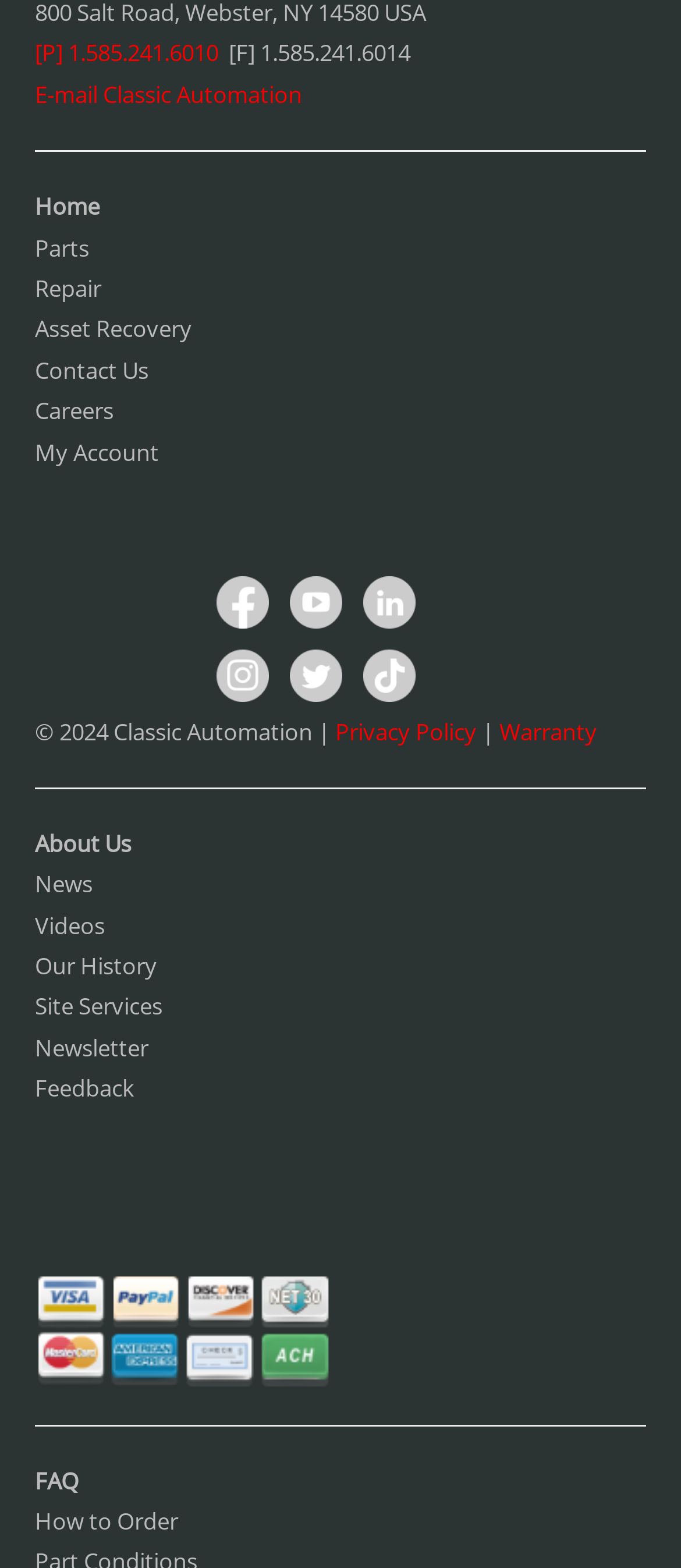Please find the bounding box coordinates in the format (top-left x, top-left y, bottom-right x, bottom-right y) for the given element description. Ensure the coordinates are floating point numbers between 0 and 1. Description: Site Services

[0.051, 0.632, 0.238, 0.652]